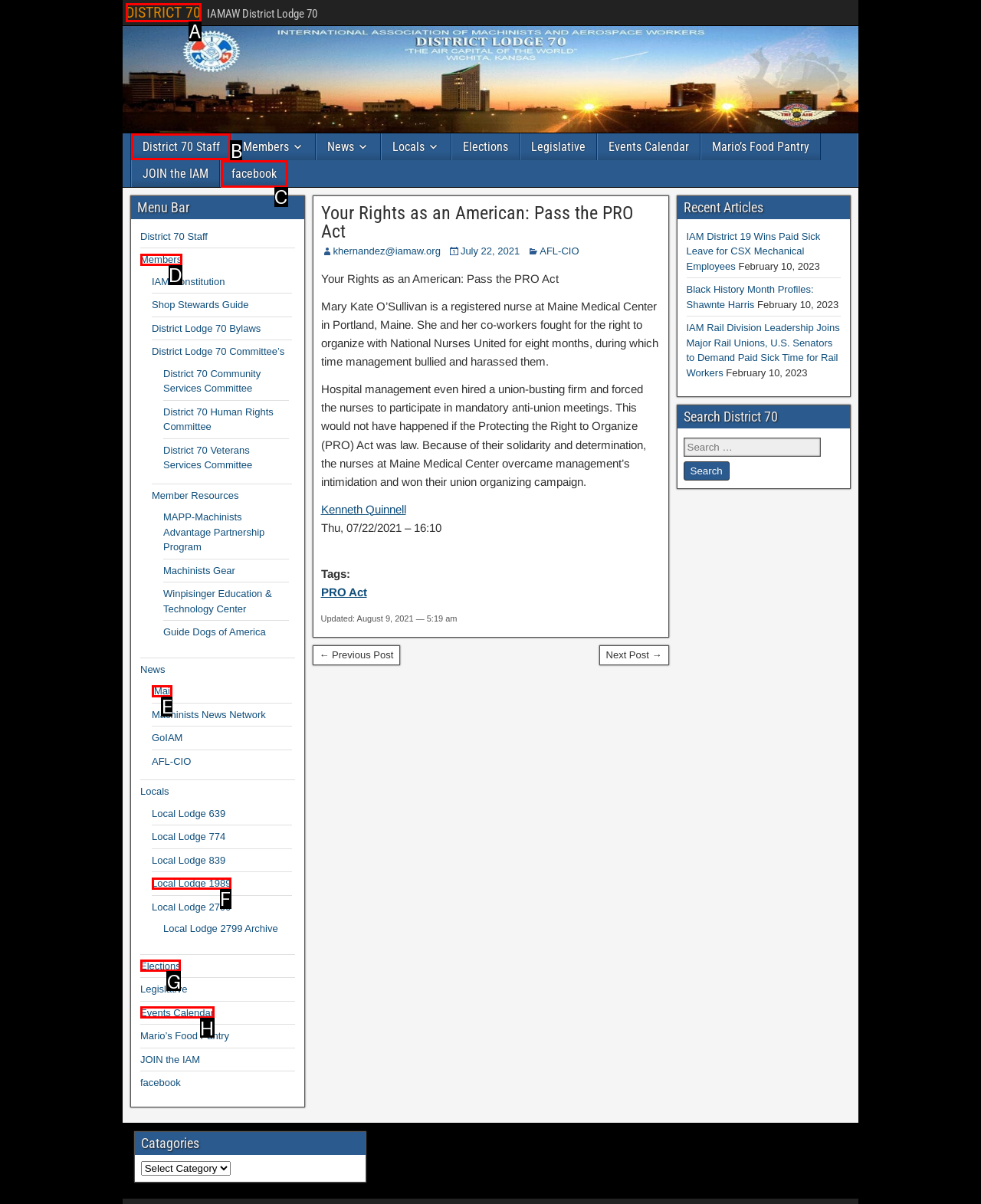Determine which option should be clicked to carry out this task: Click the 'District 70 Staff' link
State the letter of the correct choice from the provided options.

B